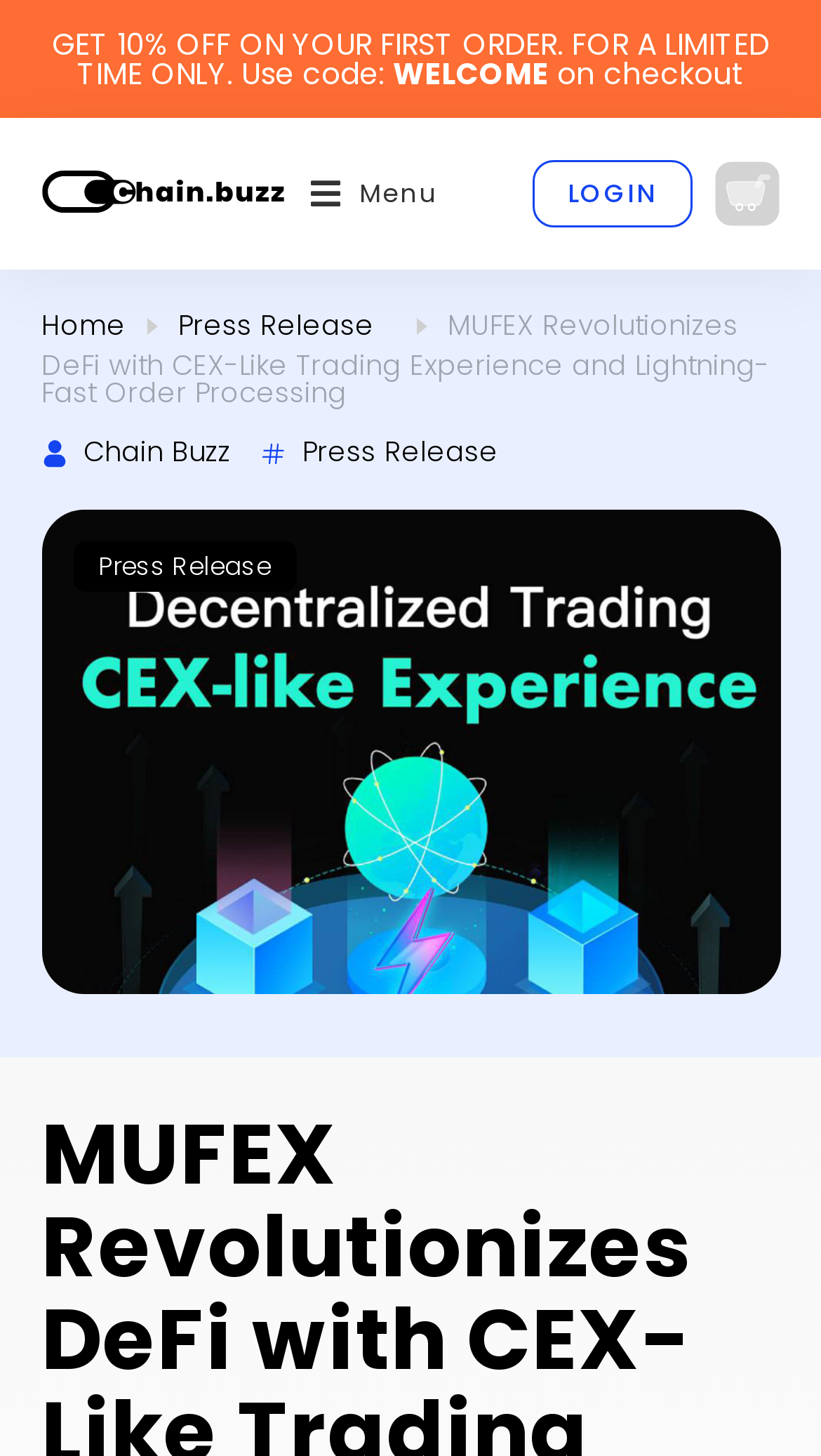Please specify the bounding box coordinates for the clickable region that will help you carry out the instruction: "Click on the logo".

[0.05, 0.108, 0.345, 0.158]